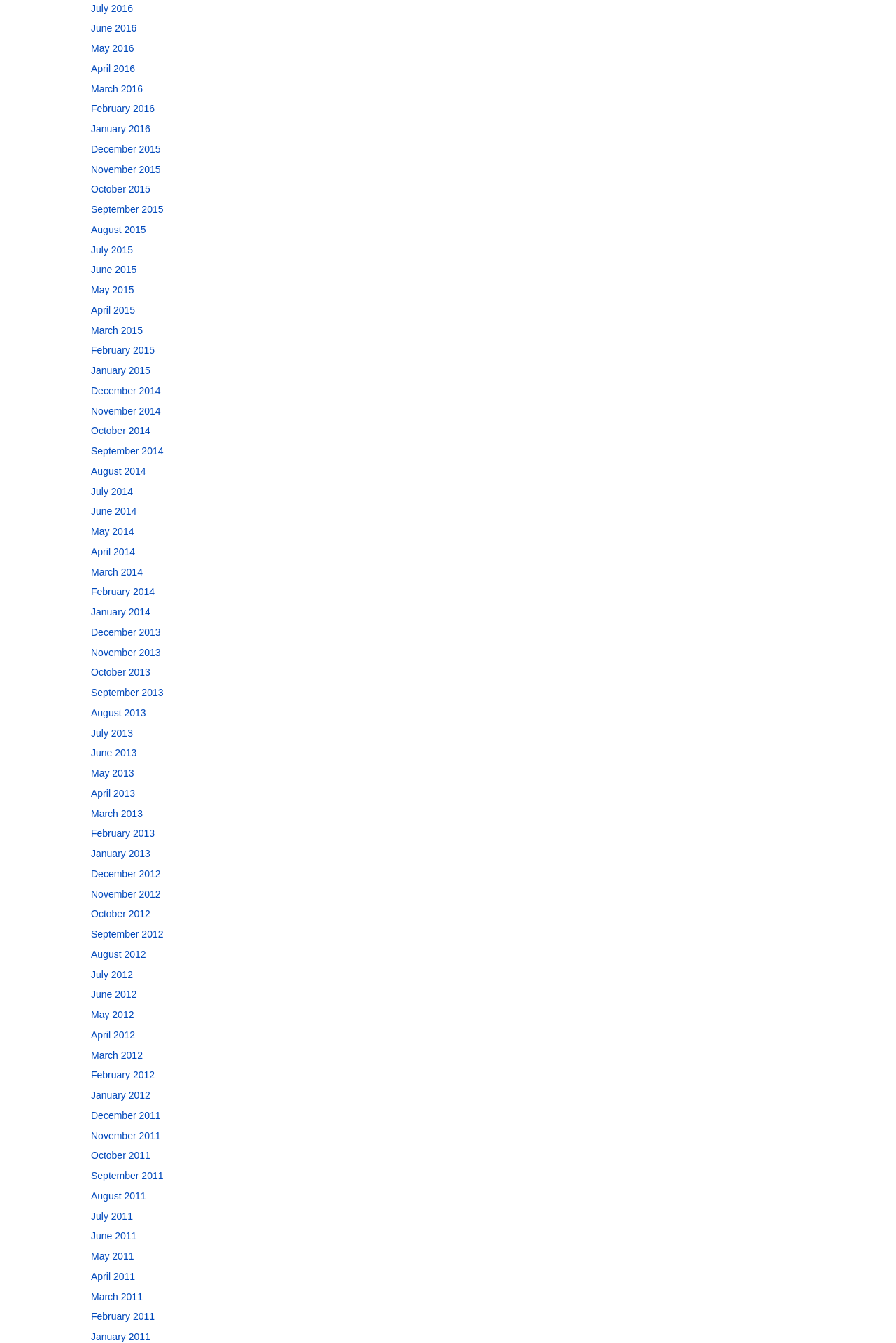Please locate the bounding box coordinates for the element that should be clicked to achieve the following instruction: "View August 2014 archives". Ensure the coordinates are given as four float numbers between 0 and 1, i.e., [left, top, right, bottom].

[0.102, 0.347, 0.163, 0.355]